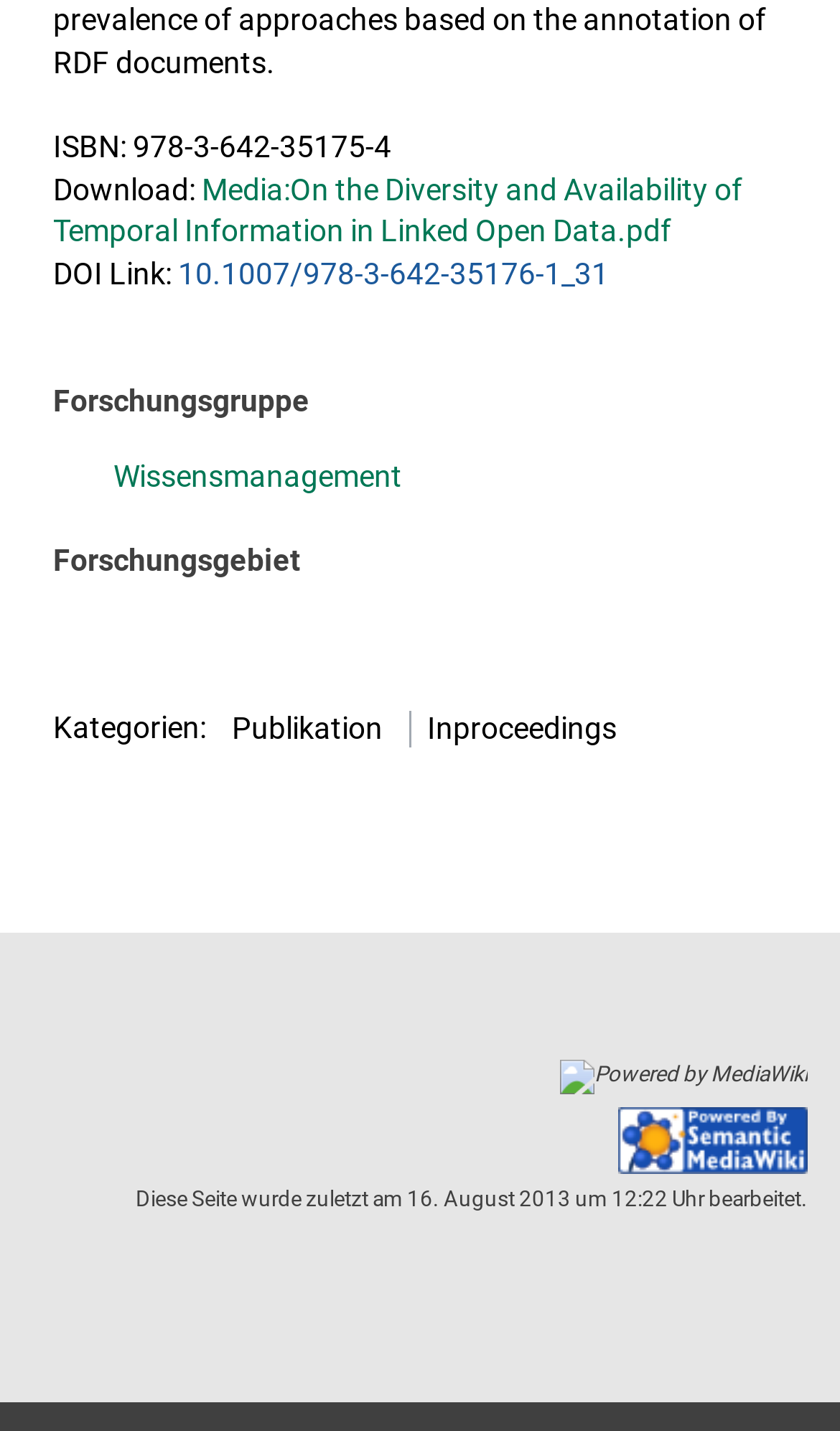Find the bounding box coordinates of the clickable area that will achieve the following instruction: "Visit the DOI link".

[0.212, 0.179, 0.724, 0.203]